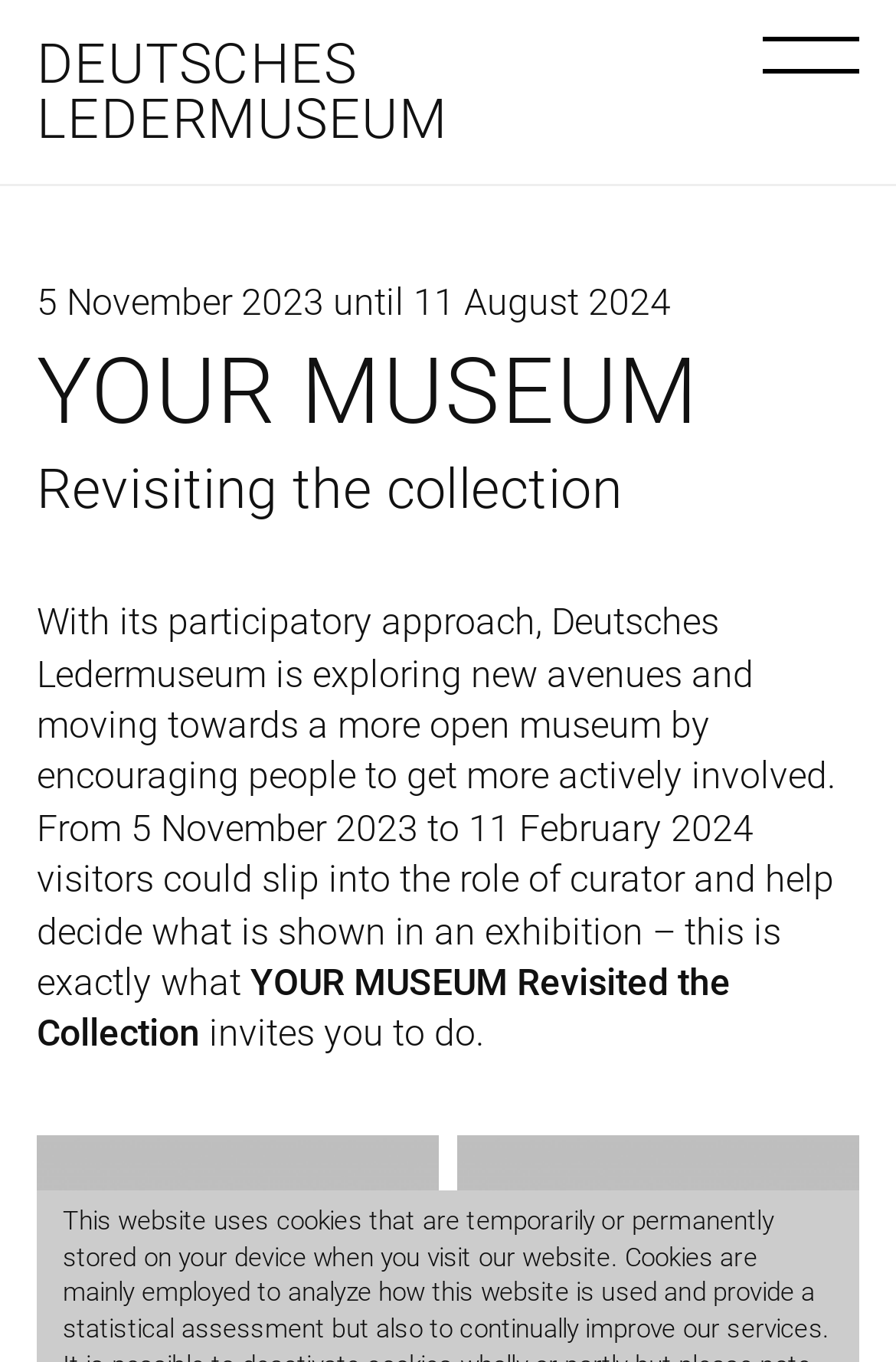What is the name of the museum?
Provide a well-explained and detailed answer to the question.

The name of the museum can be found in the heading element at the top of the page, which reads 'DEUTSCHES LEDERMUSEUM'. This is also the text of the link element with the same name.